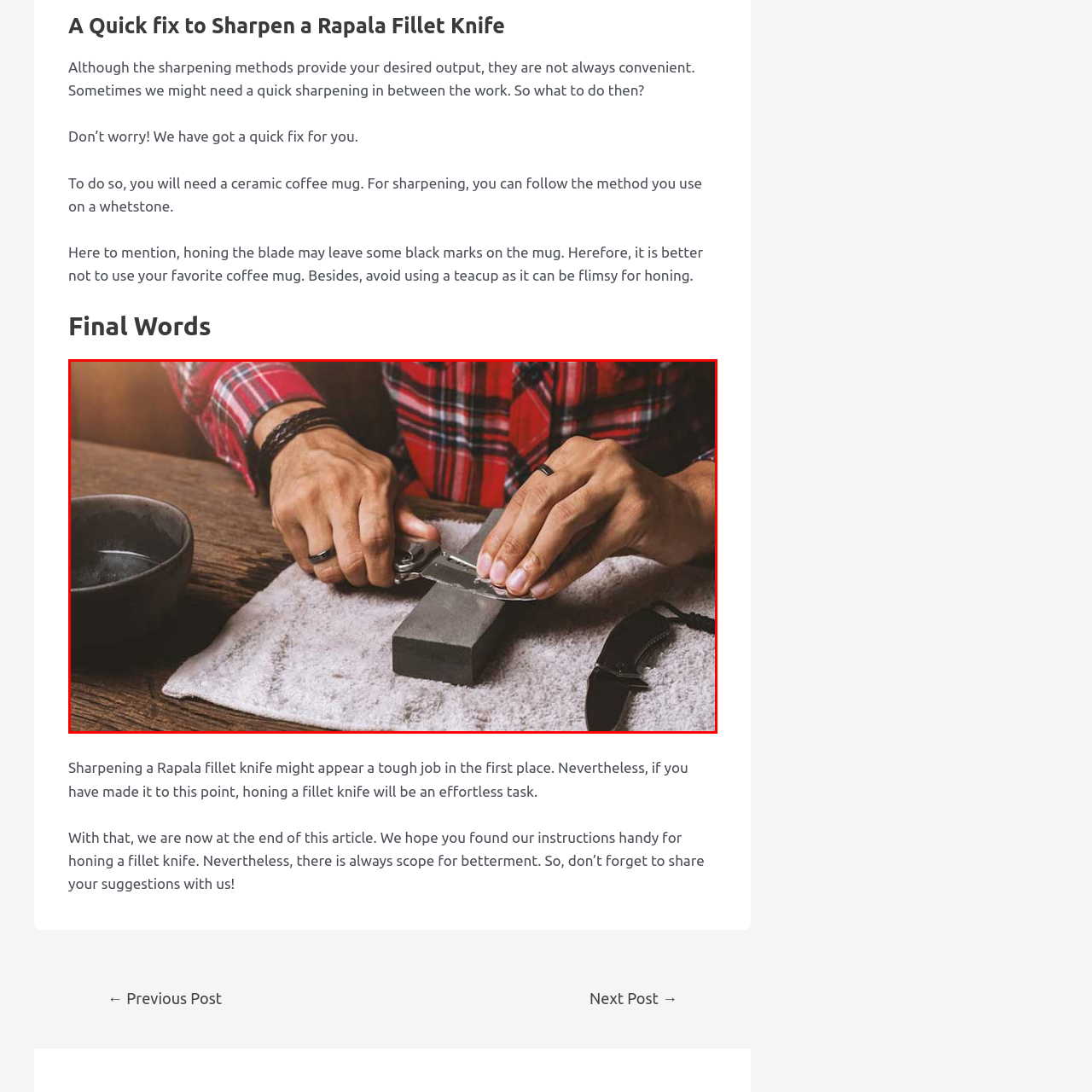View the image surrounded by the red border, What is the purpose of the dark bowl?
 Answer using a single word or phrase.

Honing or cleaning the knife